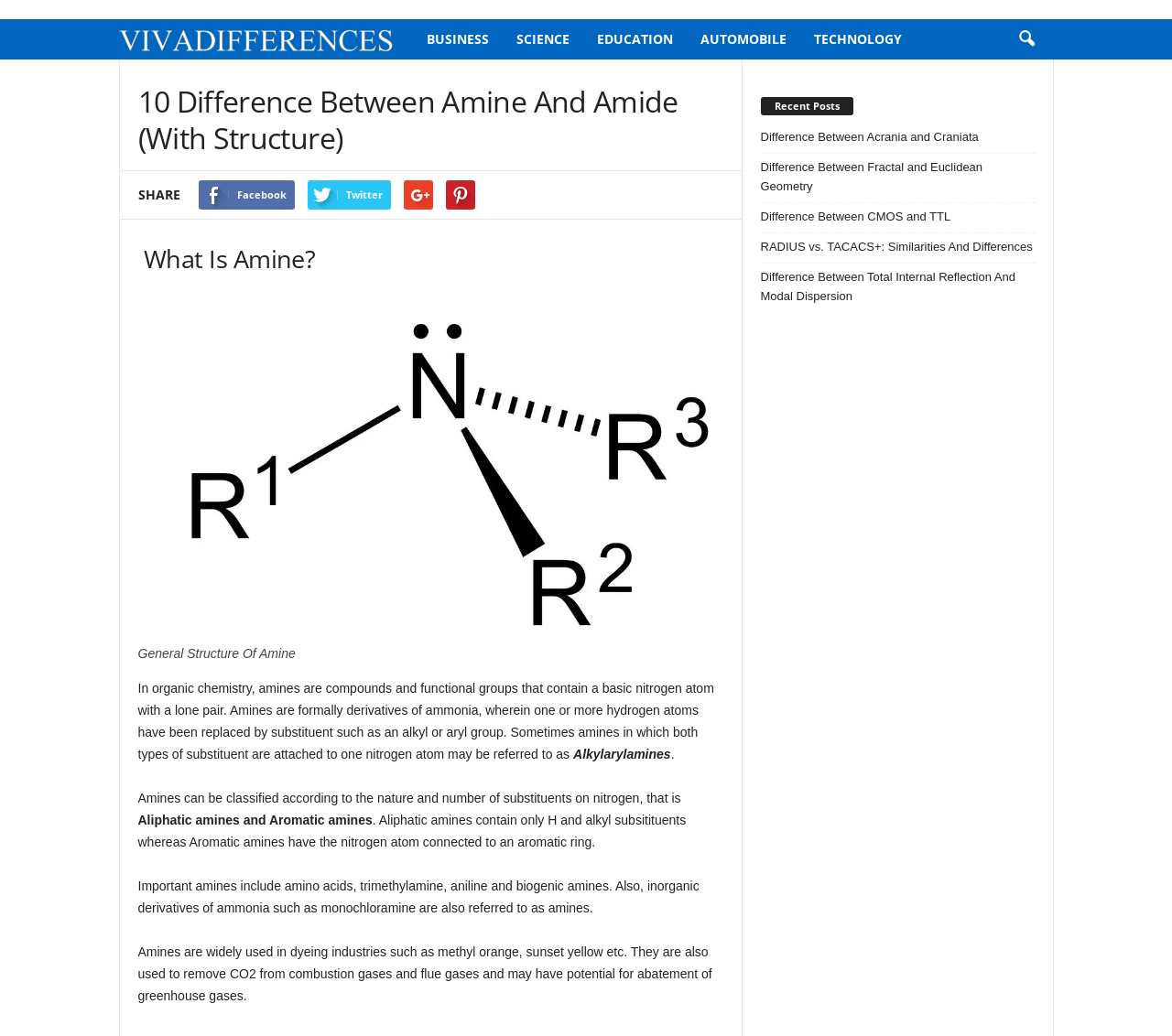Highlight the bounding box coordinates of the region I should click on to meet the following instruction: "Click on the Facebook link".

[0.169, 0.174, 0.251, 0.202]